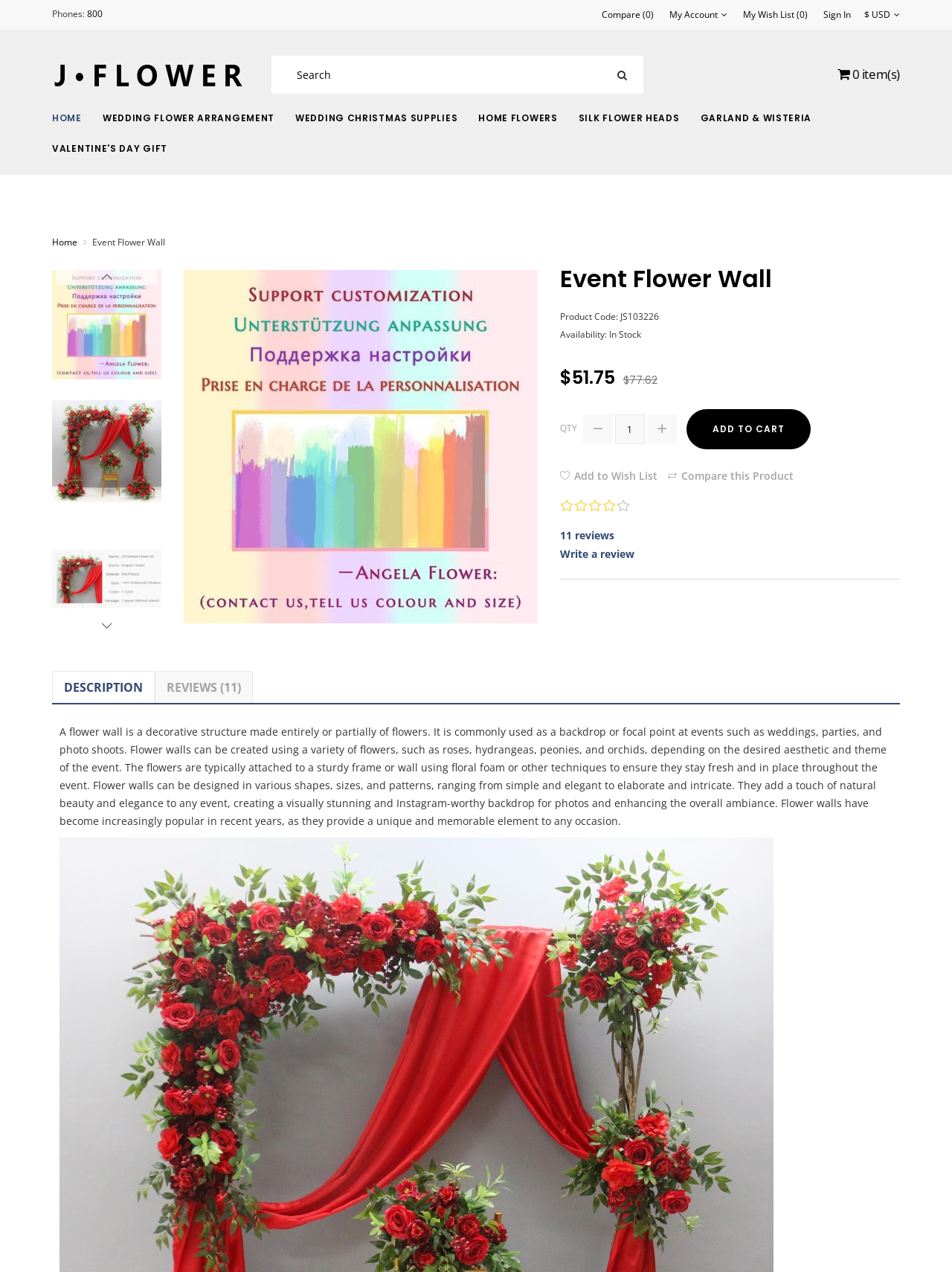Give a one-word or short phrase answer to this question: 
What is the price of the event flower wall?

$51.75